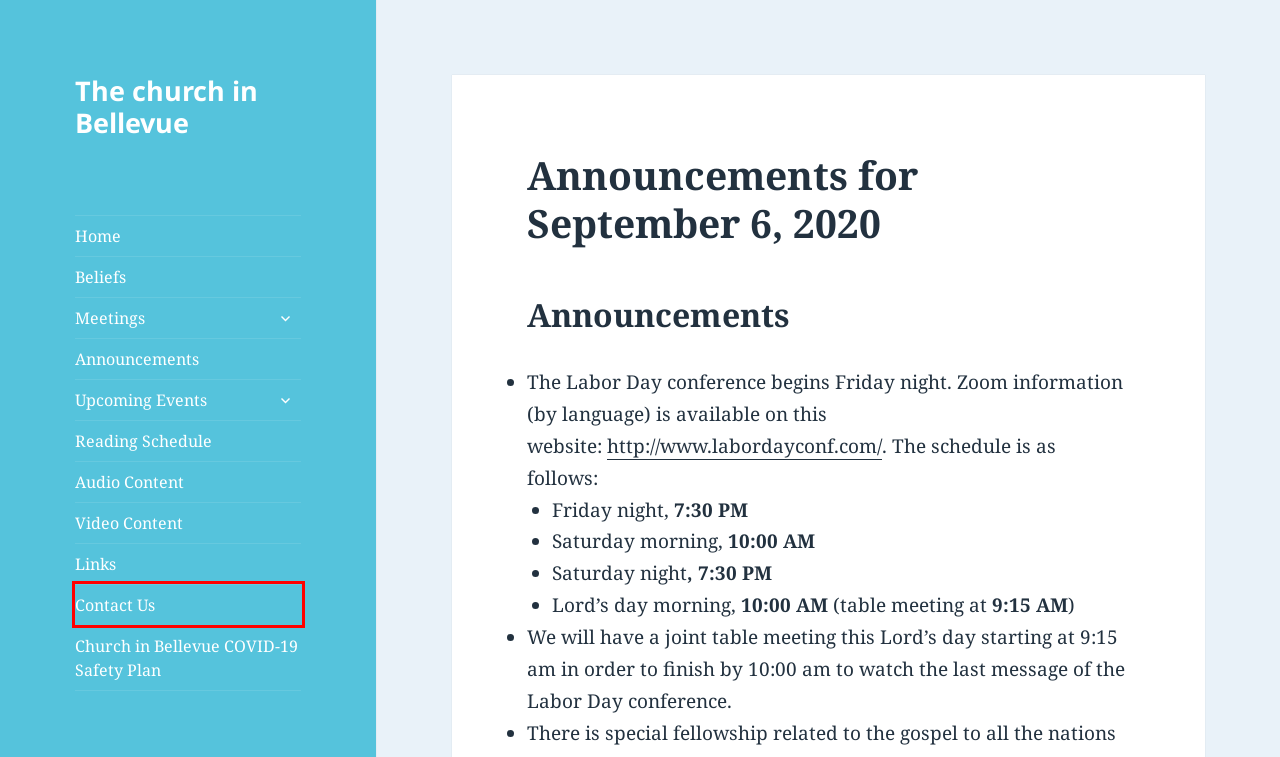You have a screenshot of a webpage with a red rectangle bounding box. Identify the best webpage description that corresponds to the new webpage after clicking the element within the red bounding box. Here are the candidates:
A. Links – The church in Bellevue
B. Audio Content – The church in Bellevue
C. Announcements – The church in Bellevue
D. Meetings – The church in Bellevue
E. Upcoming Events – The church in Bellevue
F. The church in Bellevue
G. Church in Bellevue COVID-19 Safety Plan – The church in Bellevue
H. Contact Us – The church in Bellevue

H